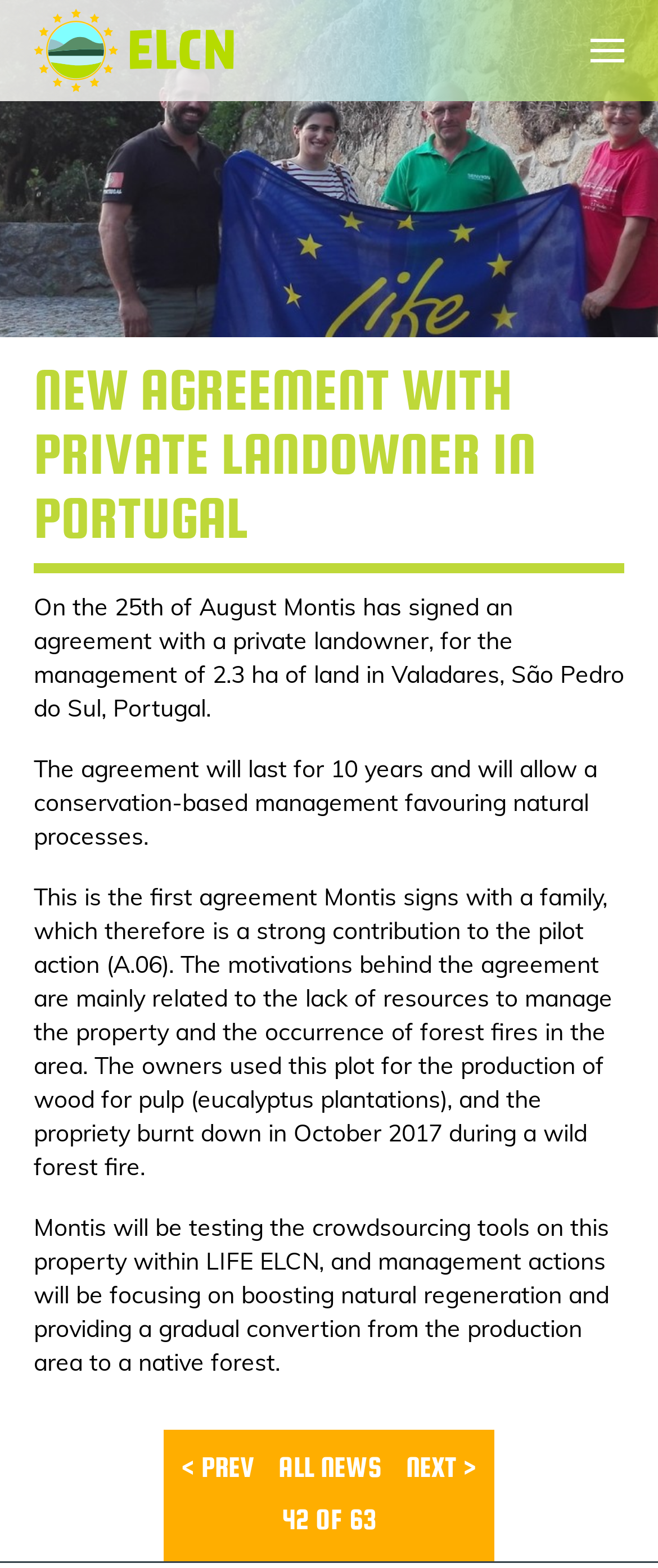Find and provide the bounding box coordinates for the UI element described here: "alt="Home"". The coordinates should be given as four float numbers between 0 and 1: [left, top, right, bottom].

[0.0, 0.0, 0.355, 0.07]